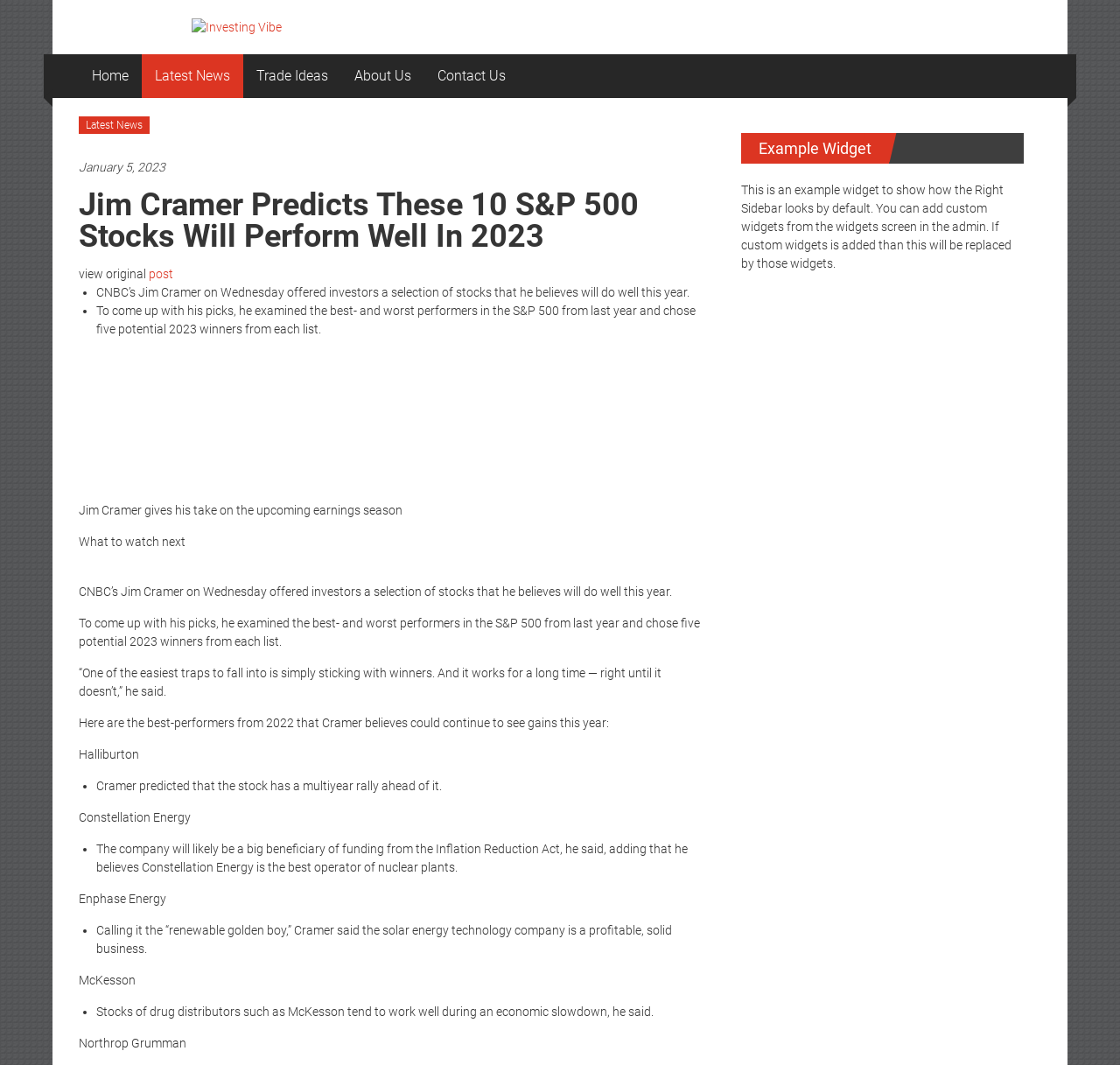Identify the bounding box for the given UI element using the description provided. Coordinates should be in the format (top-left x, top-left y, bottom-right x, bottom-right y) and must be between 0 and 1. Here is the description: post

[0.133, 0.25, 0.155, 0.264]